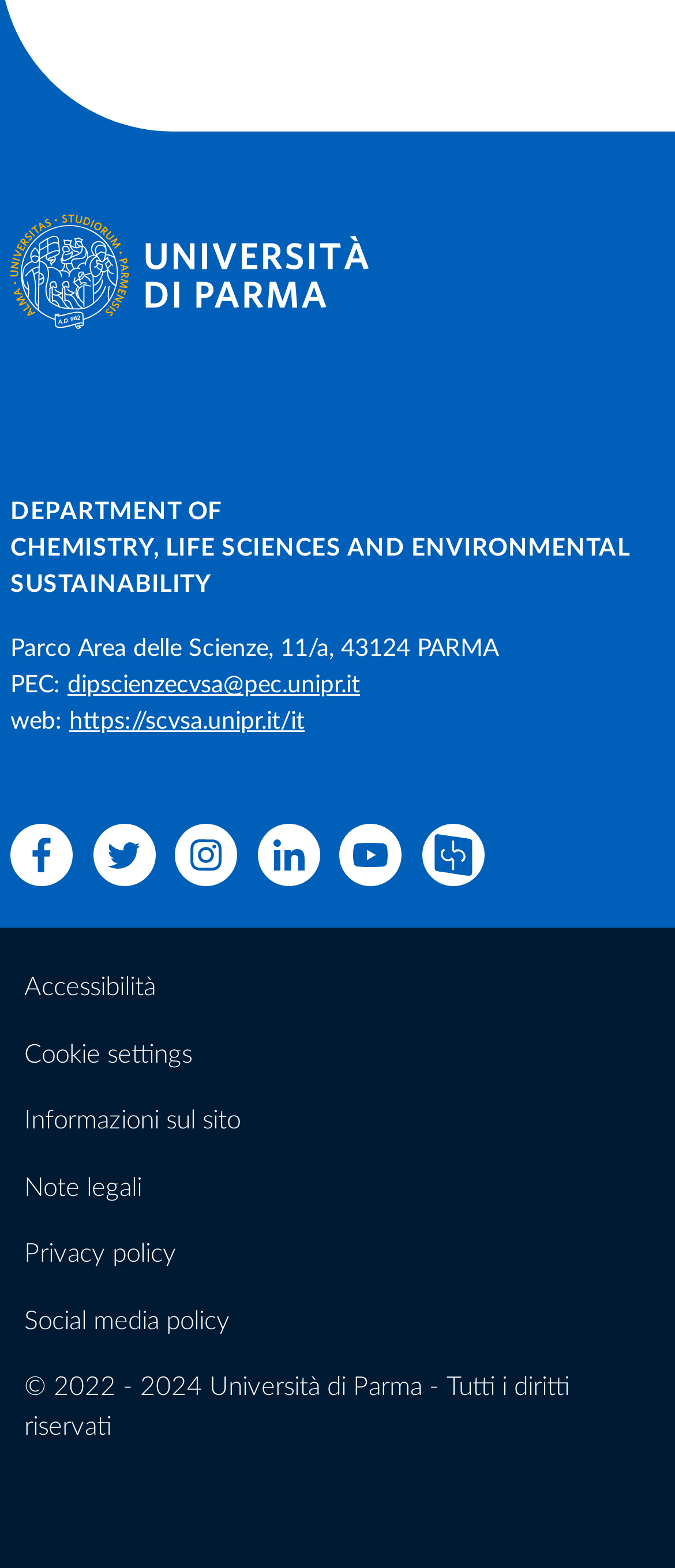Please find and report the bounding box coordinates of the element to click in order to perform the following action: "contact the department via email". The coordinates should be expressed as four float numbers between 0 and 1, in the format [left, top, right, bottom].

[0.1, 0.43, 0.533, 0.445]